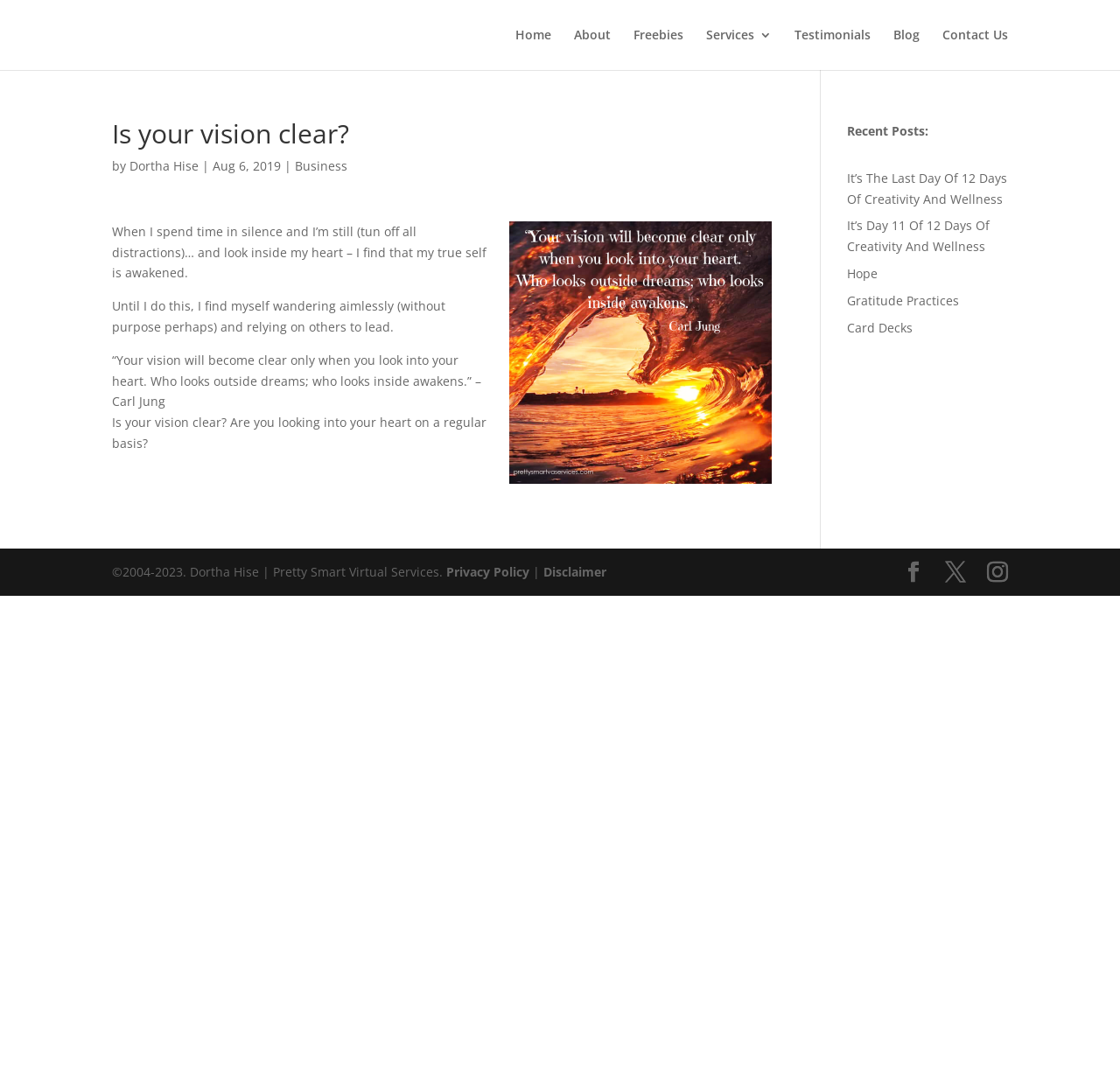What is the name of the virtual service?
Please give a detailed and elaborate explanation in response to the question.

I found the name 'Pretty Smart Virtual Services' mentioned in the top navigation bar, specifically in the title of the webpage.